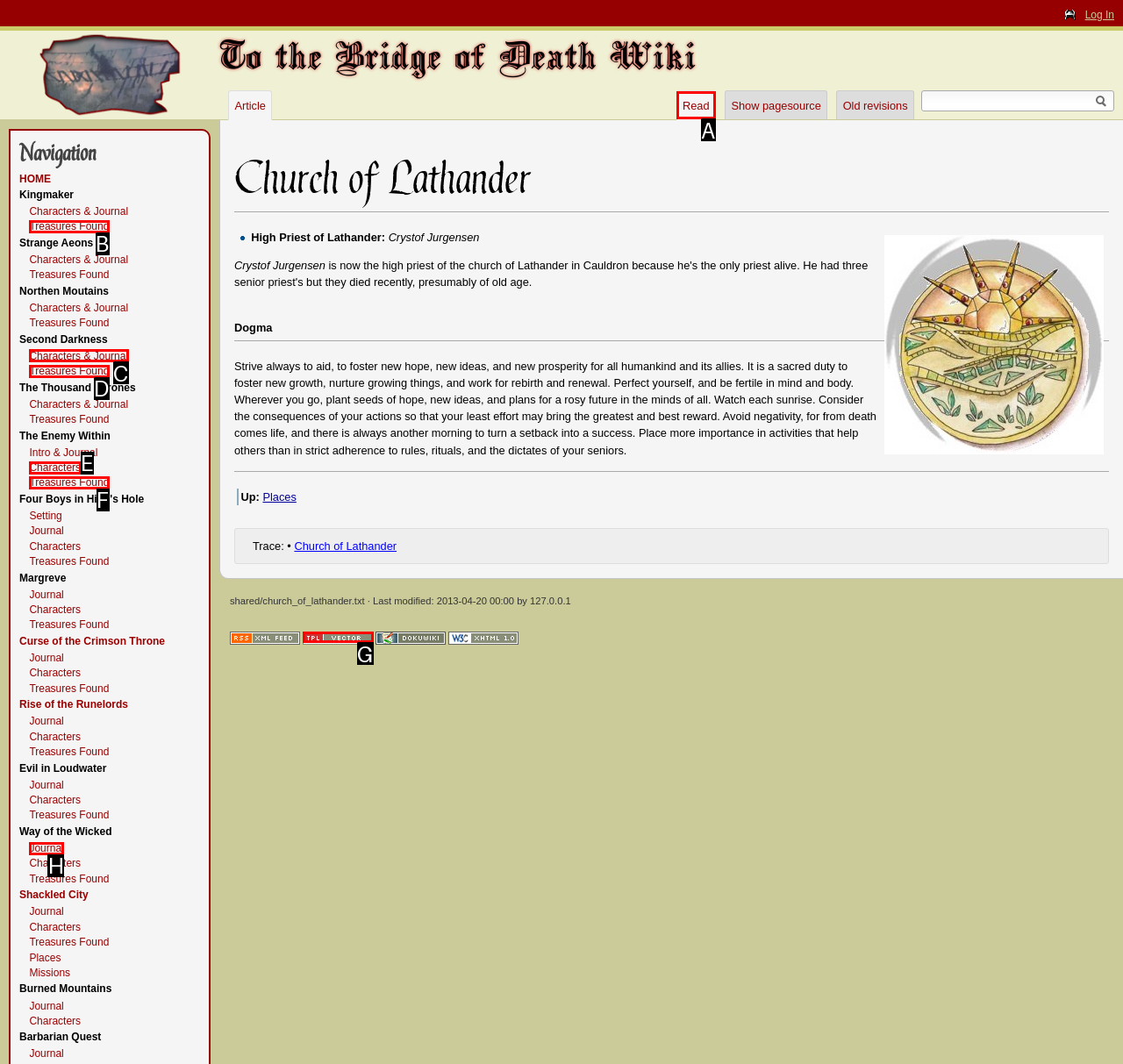Indicate which UI element needs to be clicked to fulfill the task: Read the article
Answer with the letter of the chosen option from the available choices directly.

A